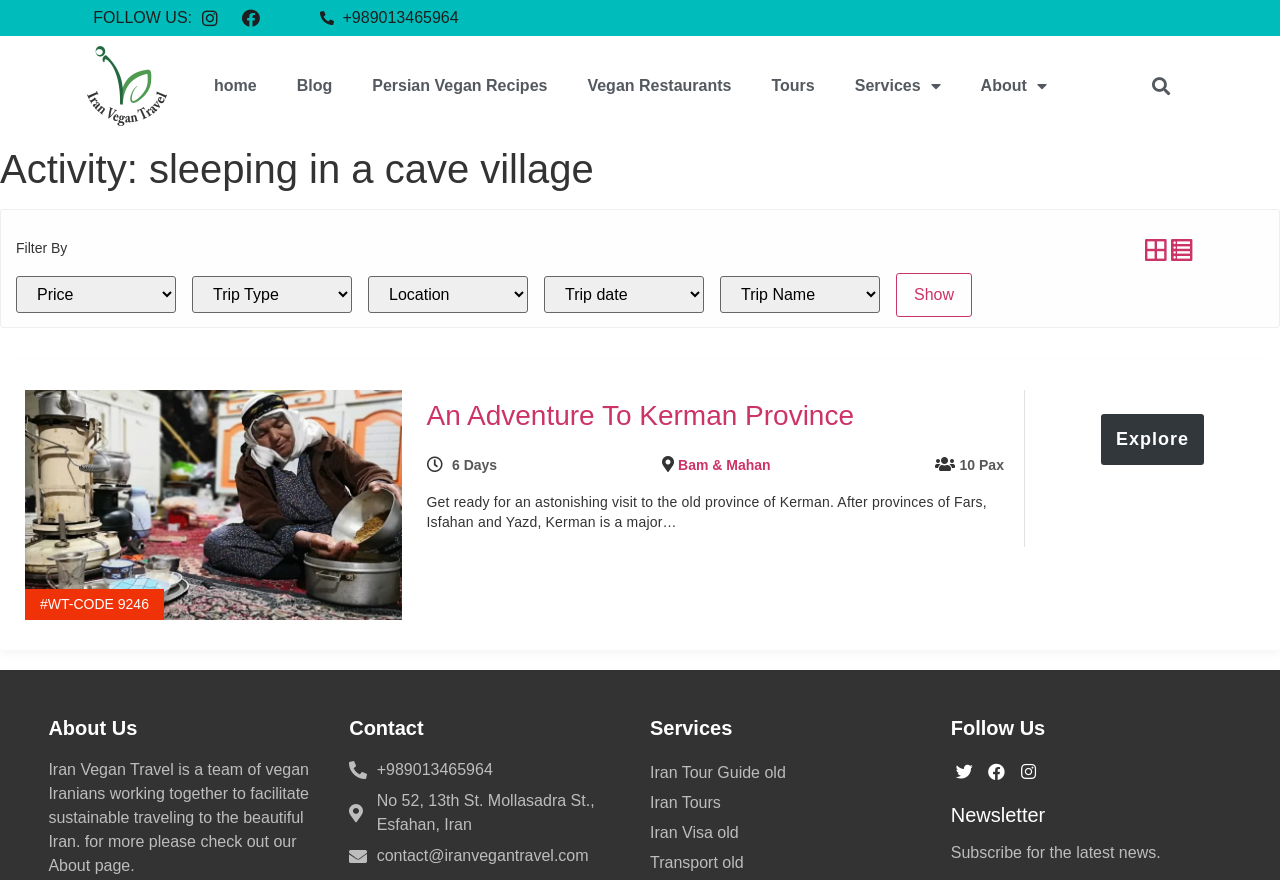Give the bounding box coordinates for this UI element: "An Adventure to Kerman Province". The coordinates should be four float numbers between 0 and 1, arranged as [left, top, right, bottom].

[0.333, 0.454, 0.667, 0.49]